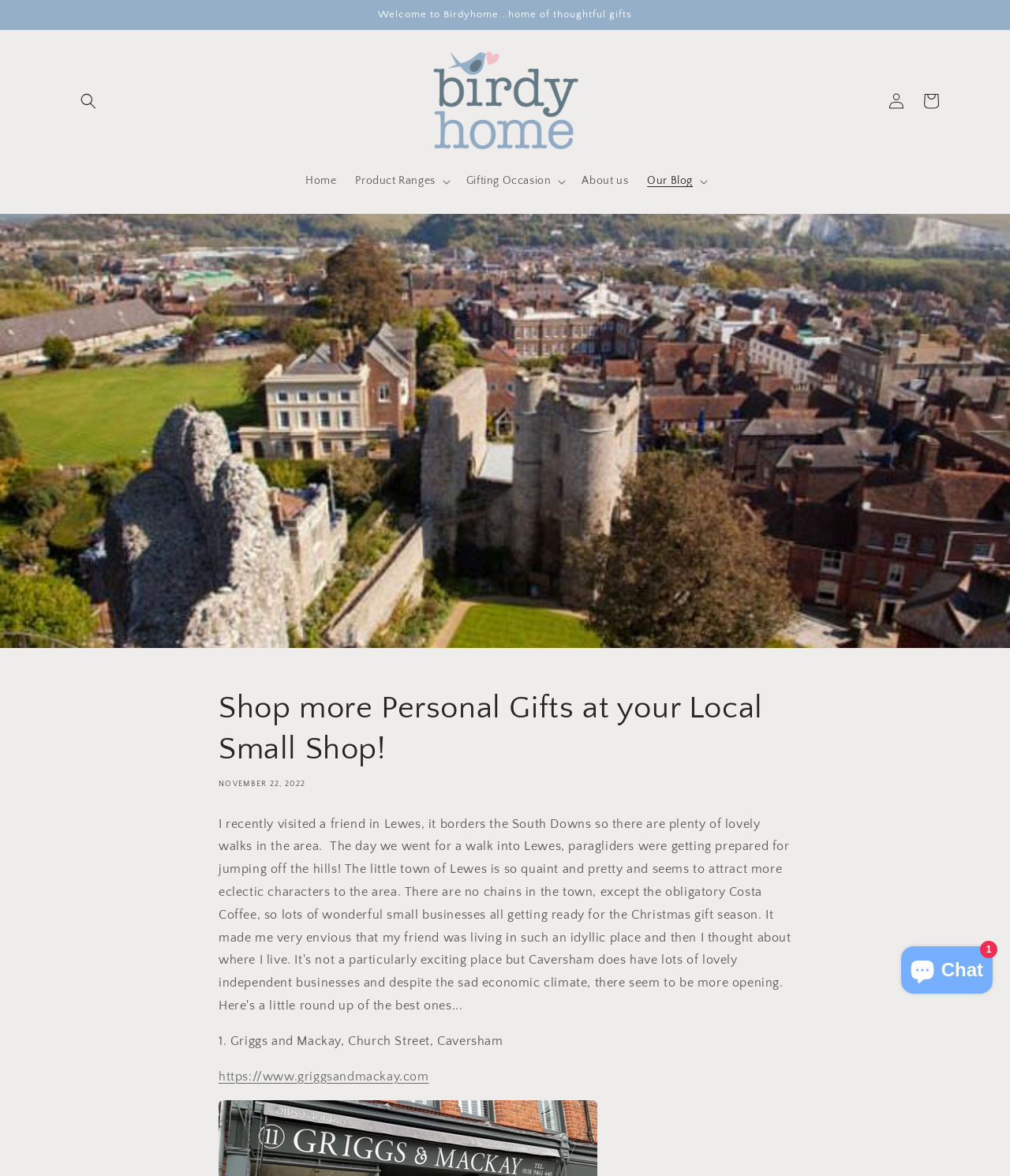Please identify the webpage's heading and generate its text content.

Shop more Personal Gifts at your Local Small Shop!